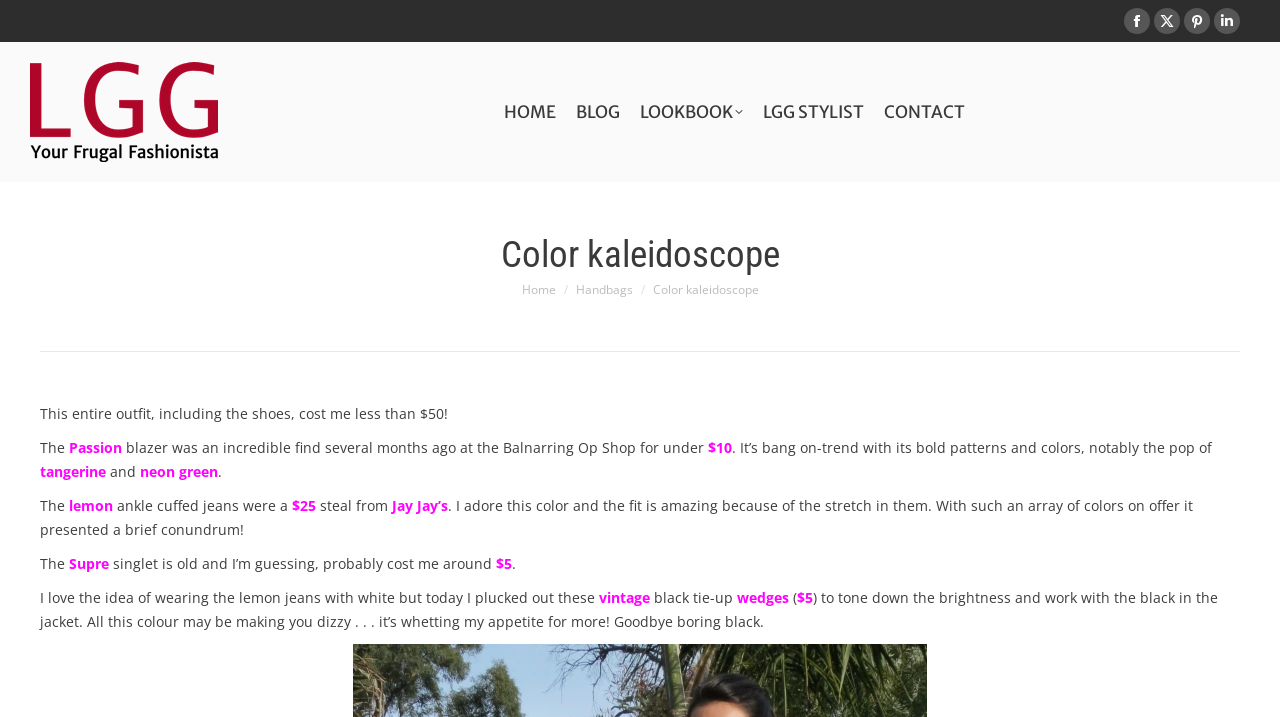Please locate the bounding box coordinates of the element that should be clicked to complete the given instruction: "Contact LGG STYLIST".

[0.588, 0.135, 0.682, 0.178]